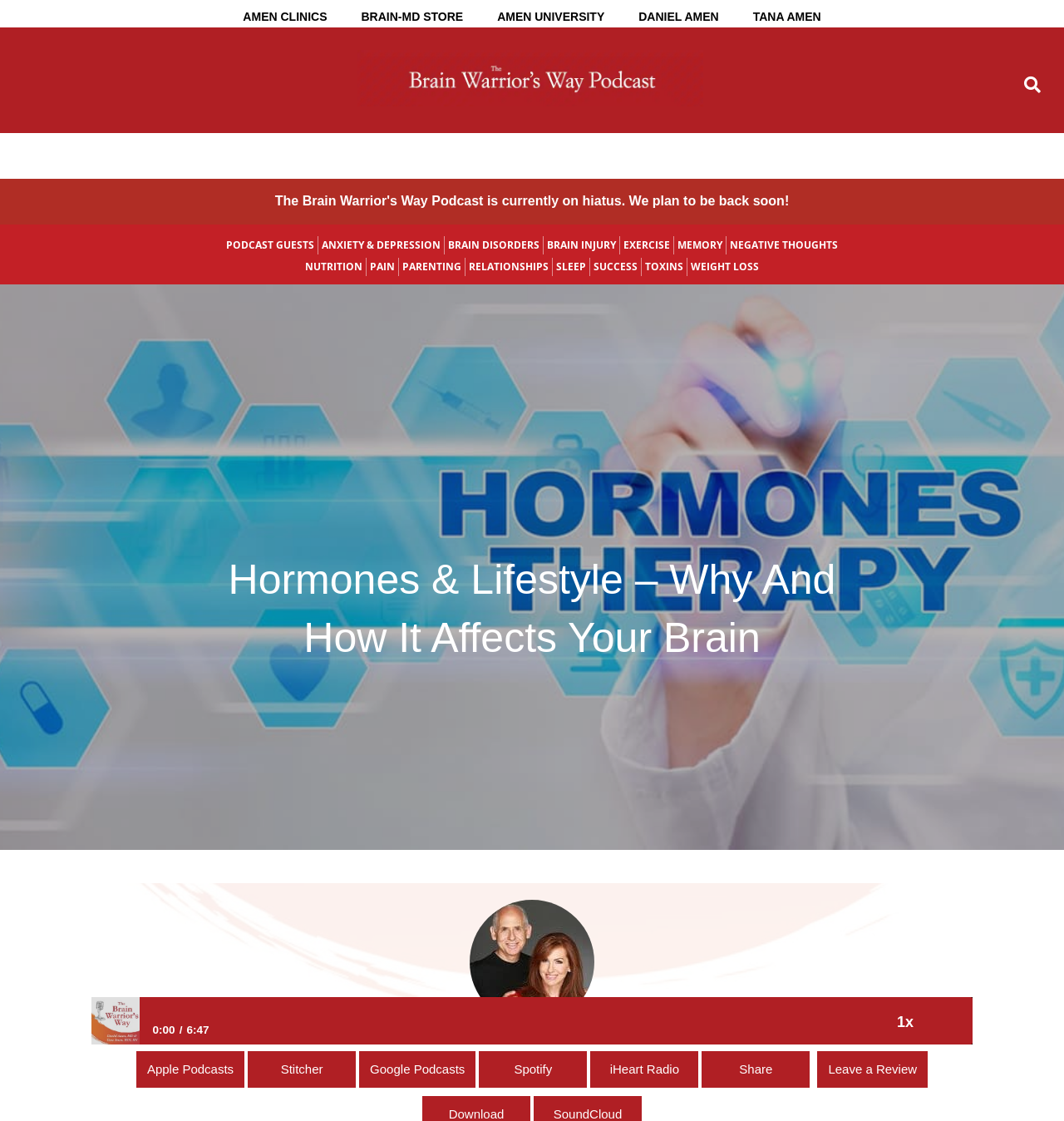Determine the webpage's heading and output its text content.

Hormones & Lifestyle – Why And How It Affects Your Brain